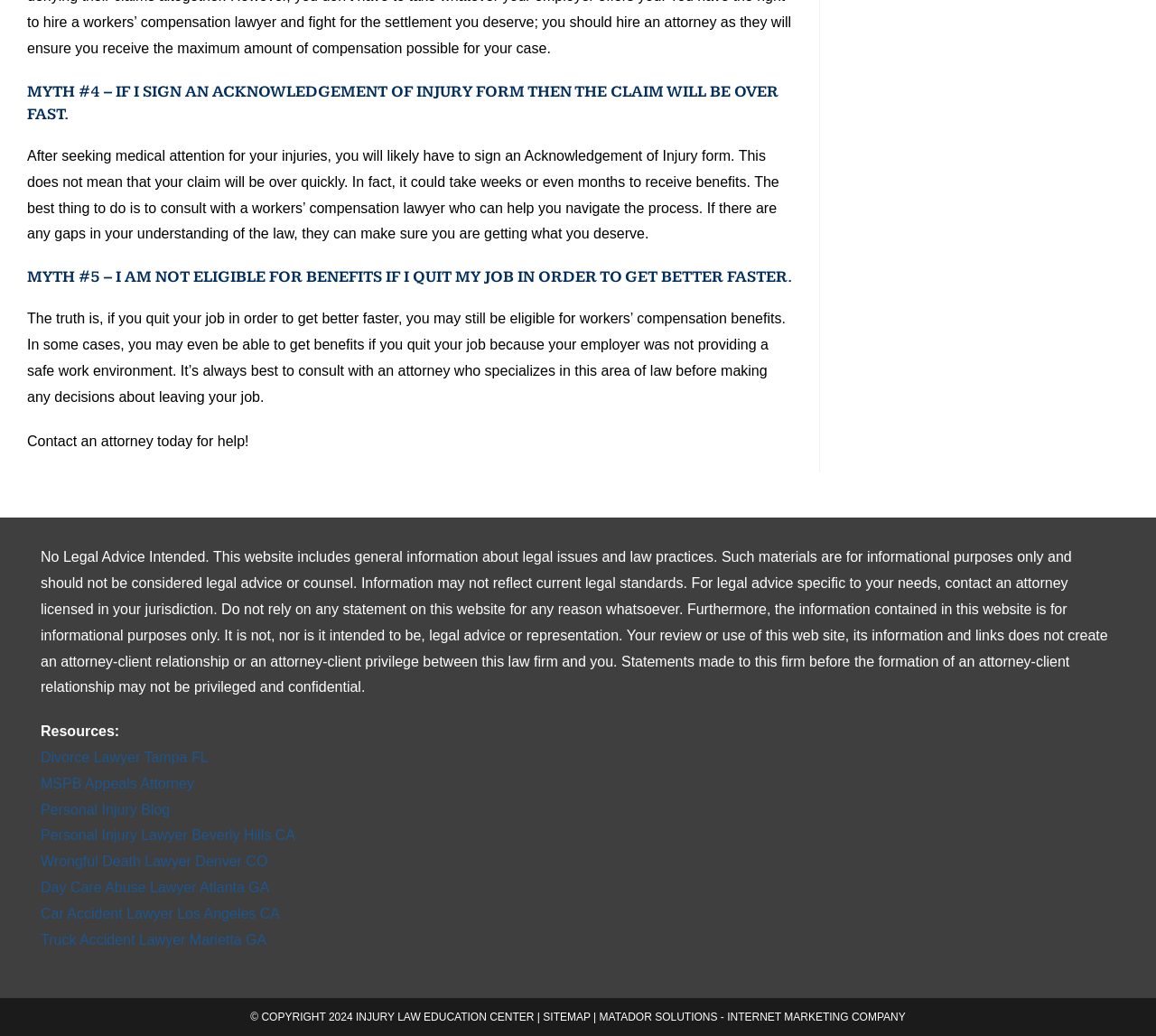Answer the question in a single word or phrase:
What is the topic of the webpage?

Workers' compensation myths